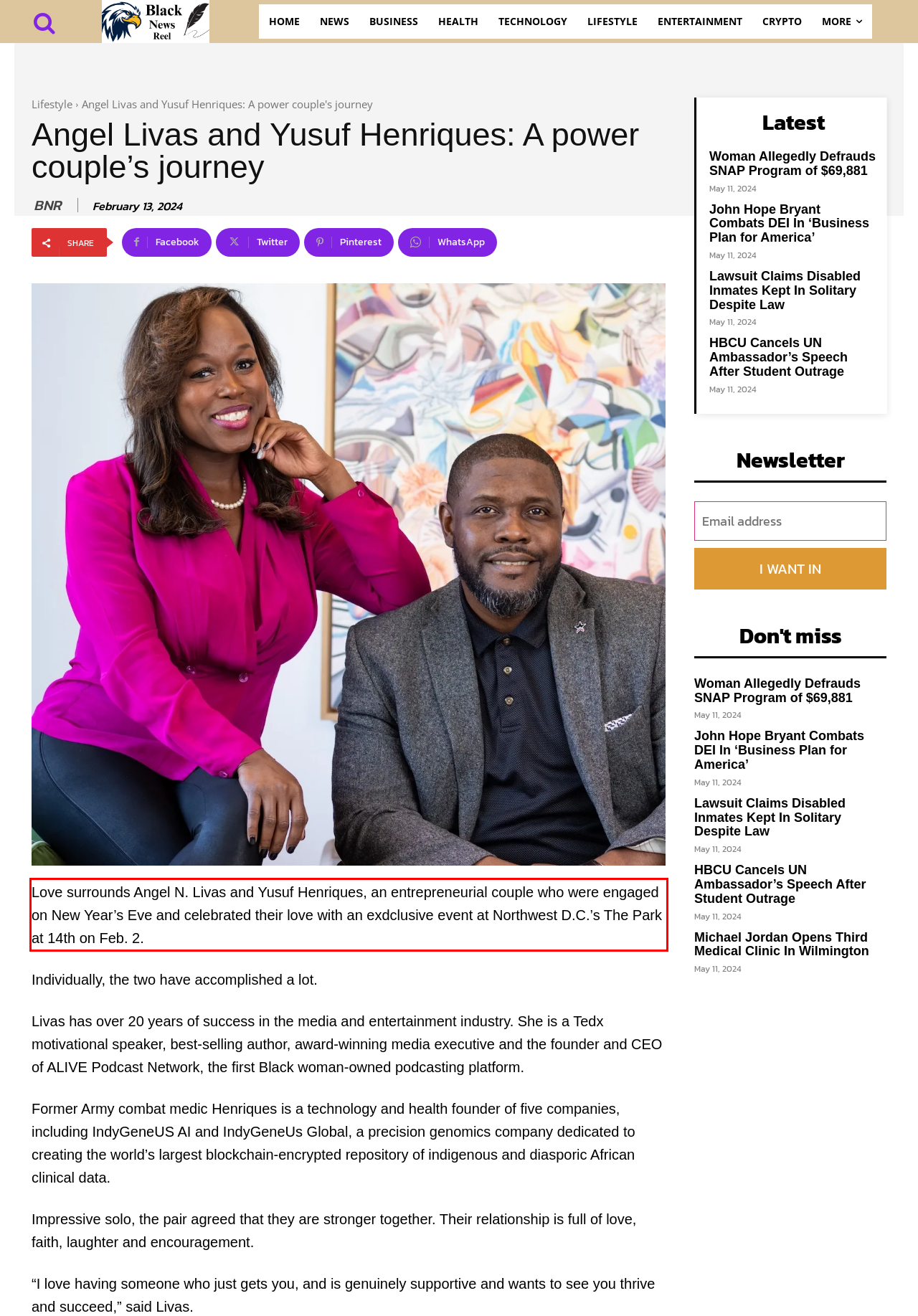Using the provided webpage screenshot, identify and read the text within the red rectangle bounding box.

Love surrounds Angel N. Livas and Yusuf Henriques, an entrepreneurial couple who were engaged on New Year’s Eve and celebrated their love with an exdclusive event at Northwest D.C.’s The Park at 14th on Feb. 2.